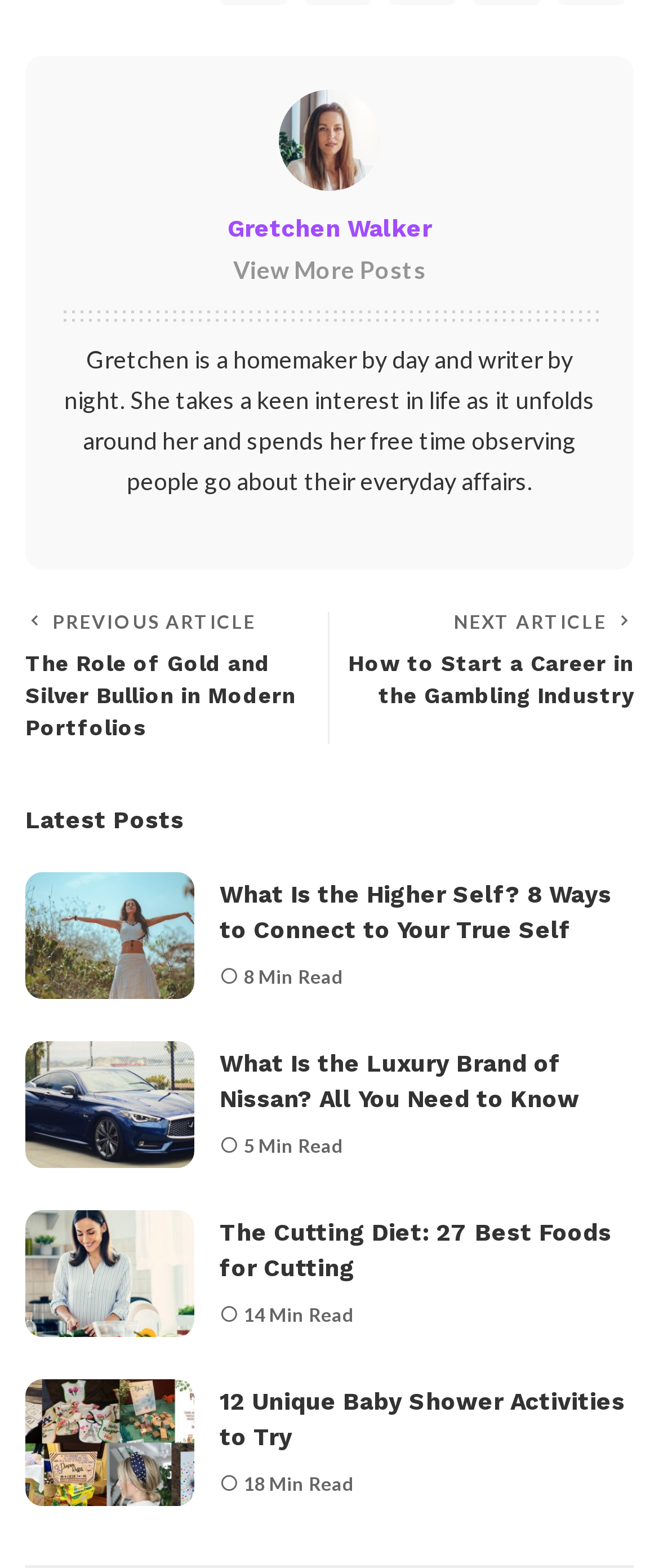Please identify the coordinates of the bounding box for the clickable region that will accomplish this instruction: "Explore the cutting diet".

[0.333, 0.777, 0.928, 0.817]